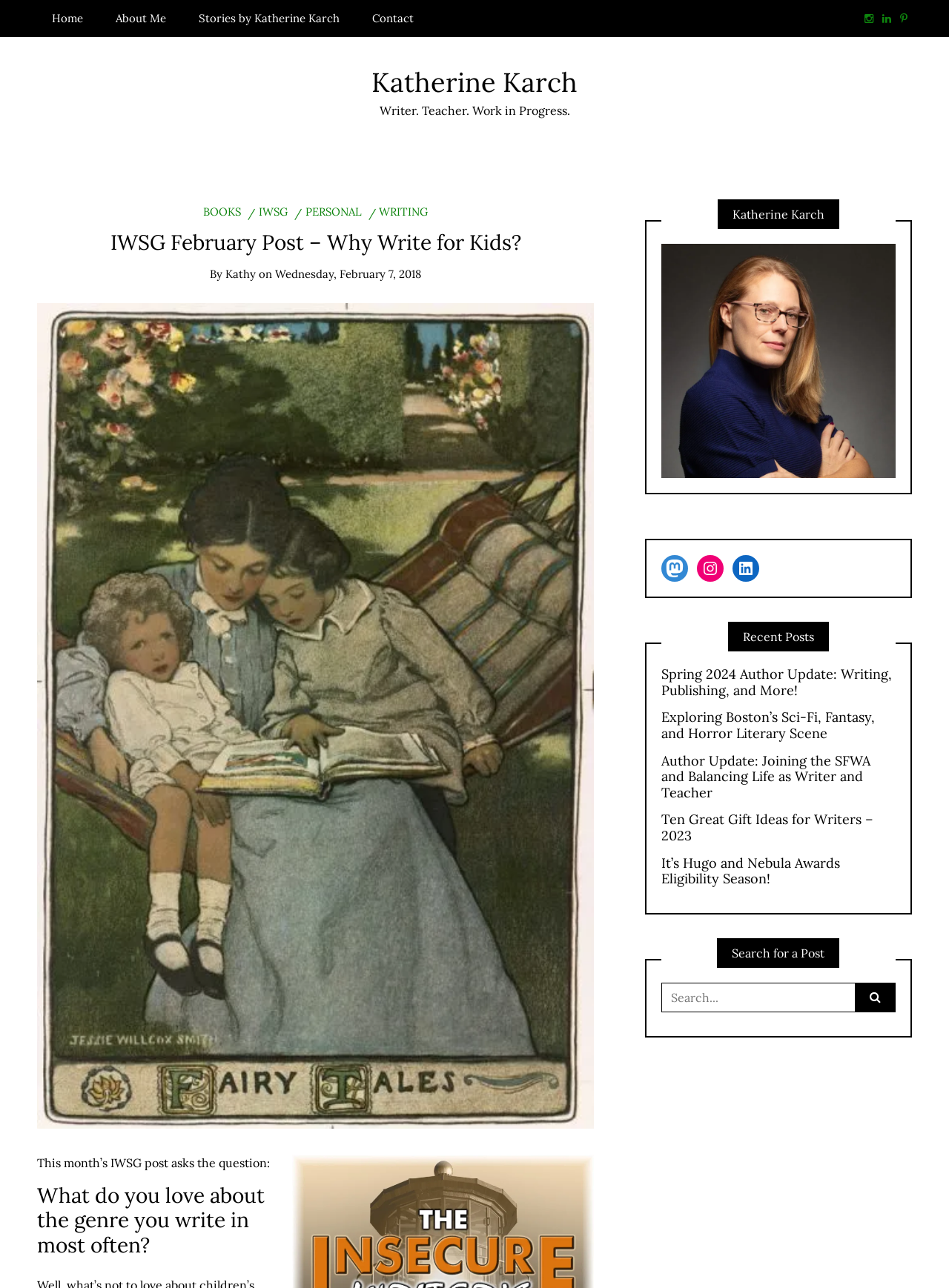Please predict the bounding box coordinates (top-left x, top-left y, bottom-right x, bottom-right y) for the UI element in the screenshot that fits the description: parent_node: Search for: name="s" placeholder="Search..."

[0.697, 0.763, 0.944, 0.786]